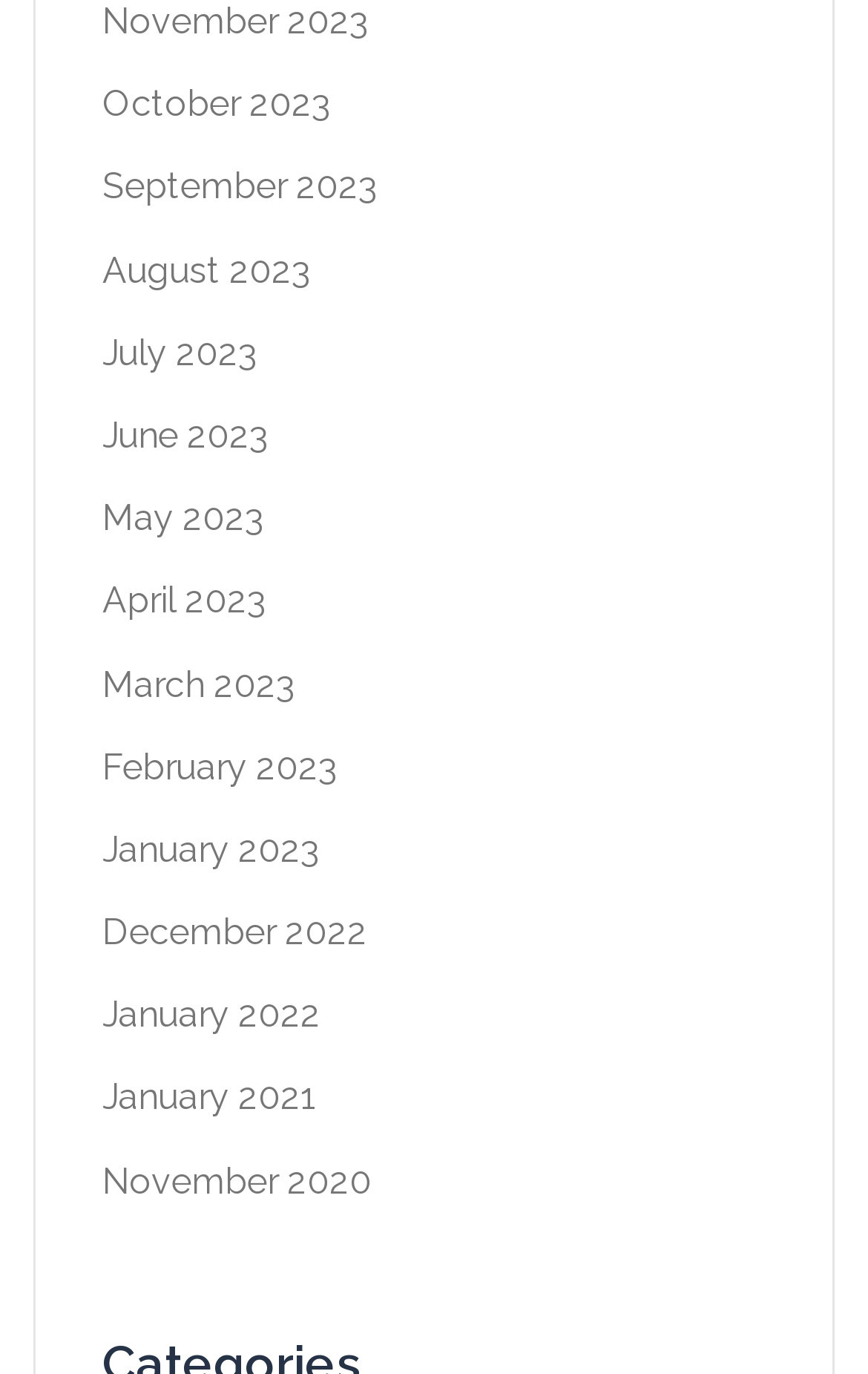Highlight the bounding box coordinates of the element you need to click to perform the following instruction: "View November 2023."

[0.118, 0.0, 0.426, 0.031]